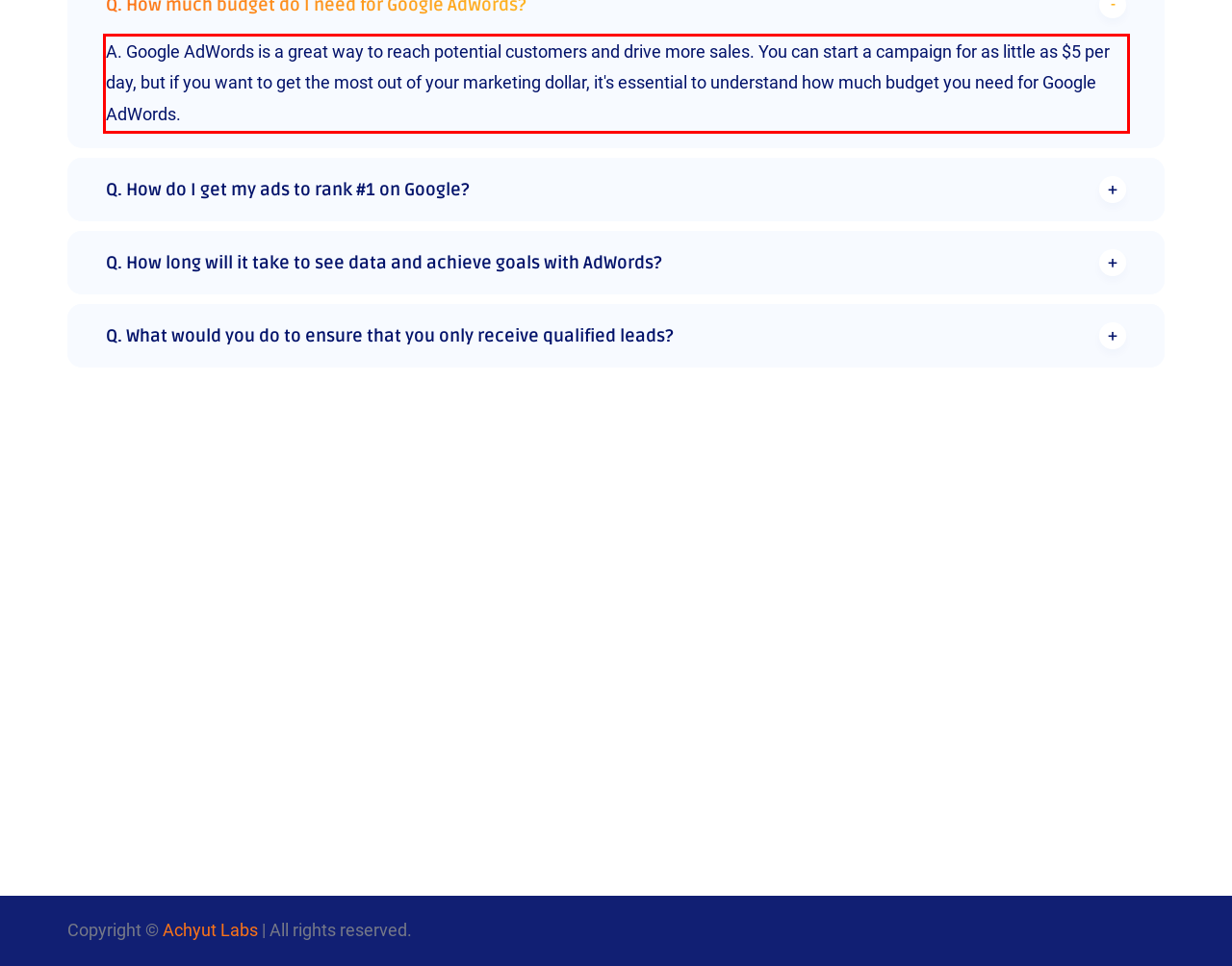Analyze the screenshot of the webpage that features a red bounding box and recognize the text content enclosed within this red bounding box.

A. Google AdWords is a great way to reach potential customers and drive more sales. You can start a campaign for as little as $5 per day, but if you want to get the most out of your marketing dollar, it's essential to understand how much budget you need for Google AdWords.